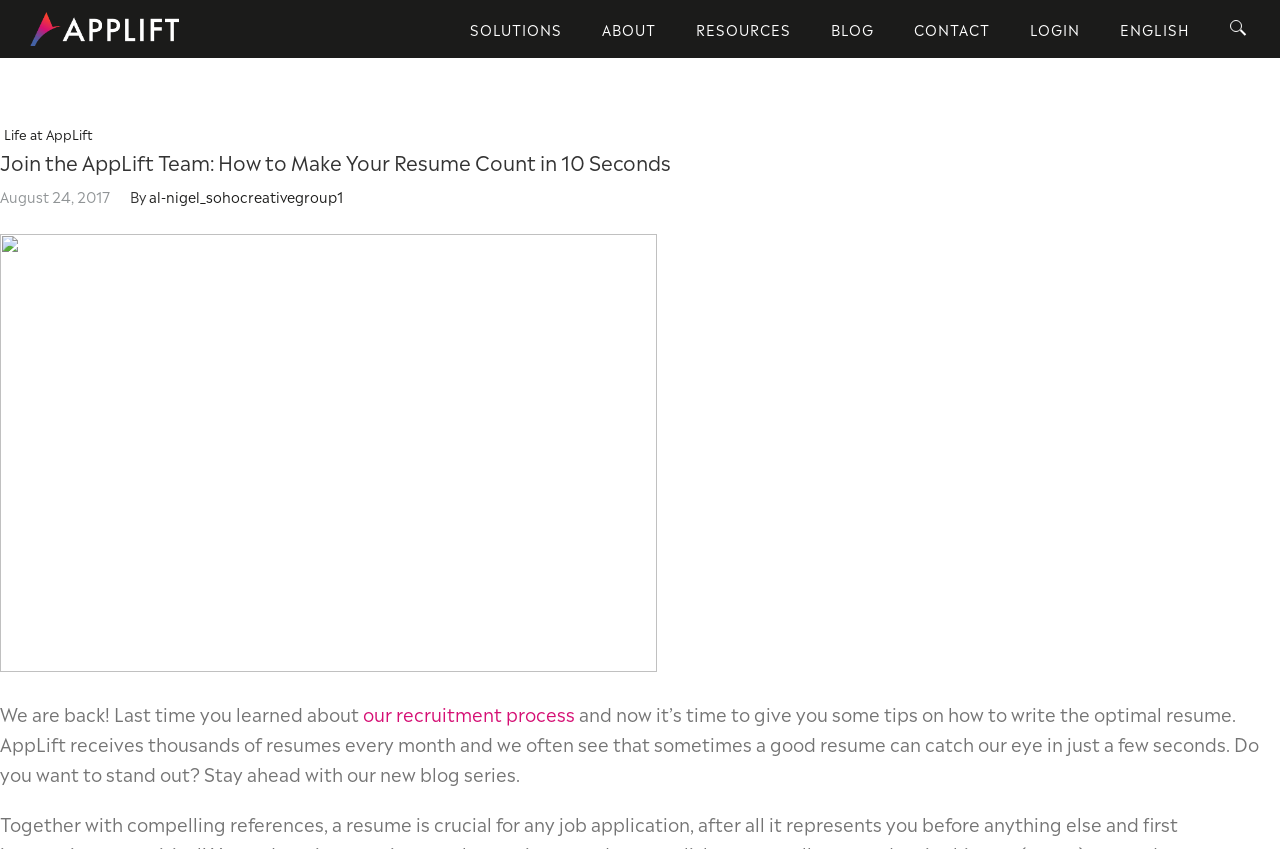Using the description "Life at AppLift", locate and provide the bounding box of the UI element.

[0.003, 0.146, 0.073, 0.168]